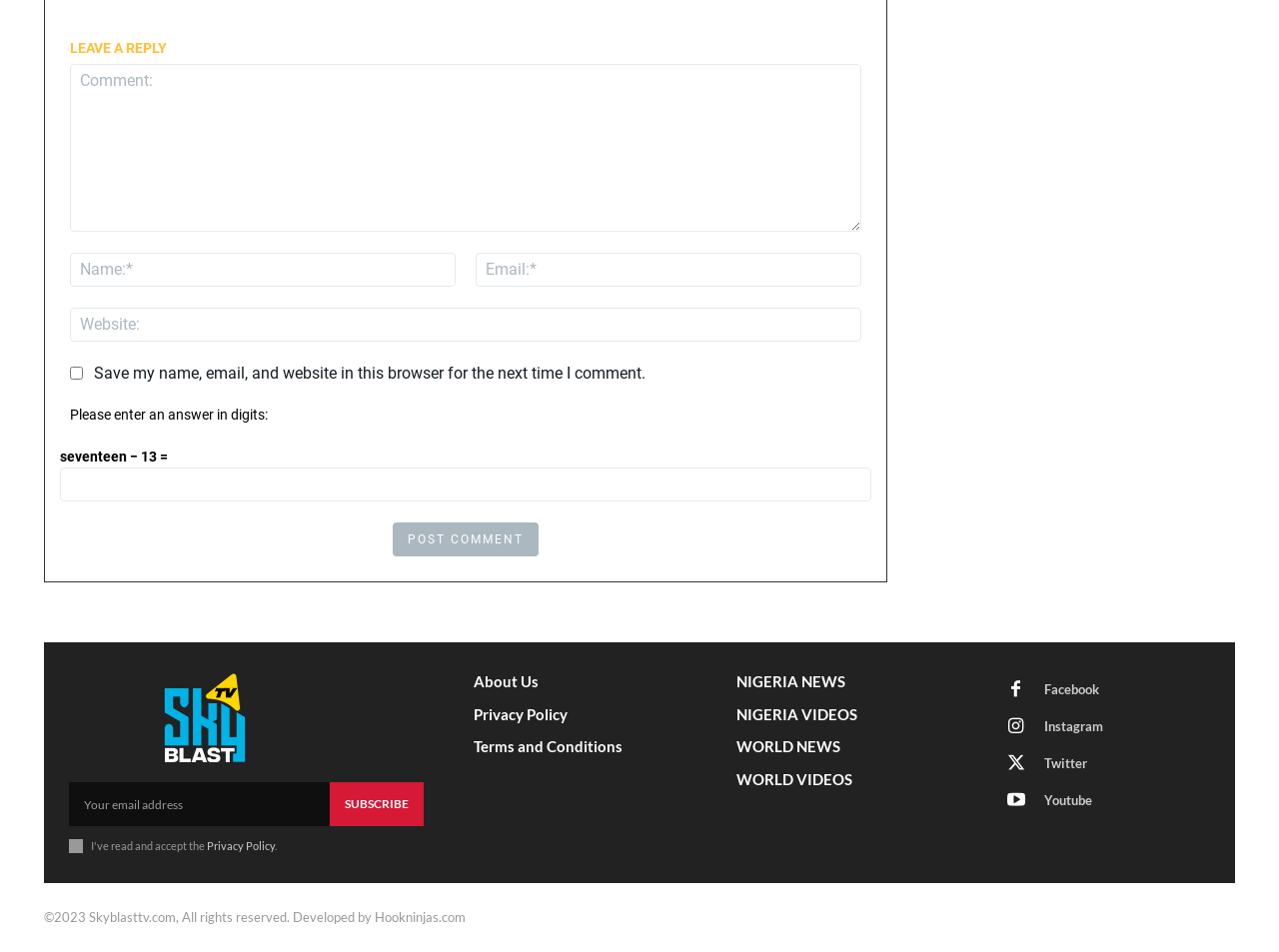Determine the bounding box coordinates for the UI element described. Format the coordinates as (top-left x, top-left y, bottom-right x, bottom-right y) and ensure all values are between 0 and 1. Element description: Terms and Conditions

[0.371, 0.774, 0.536, 0.795]